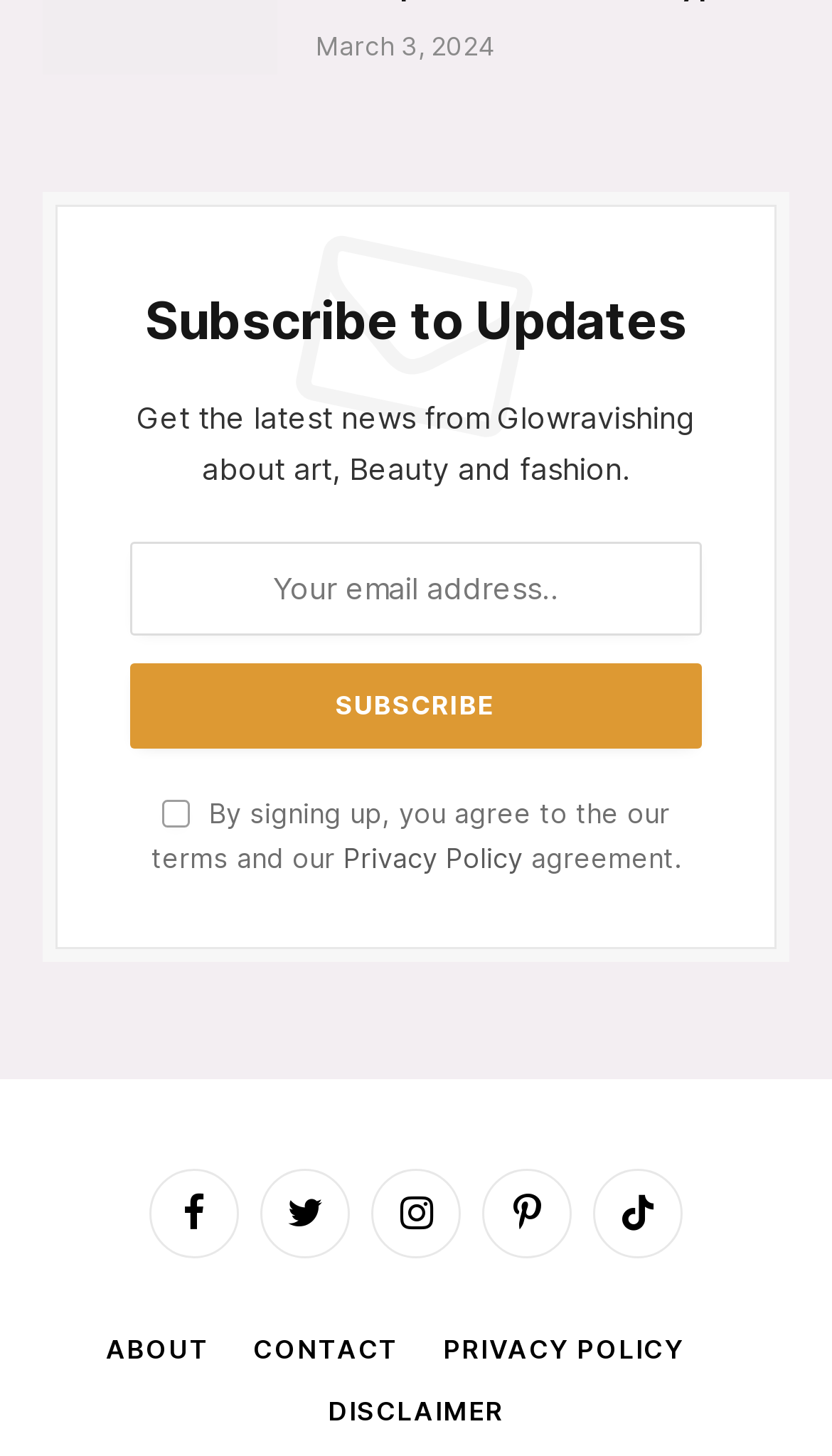Give a succinct answer to this question in a single word or phrase: 
What is the label of the checkbox?

Terms and Privacy Policy agreement